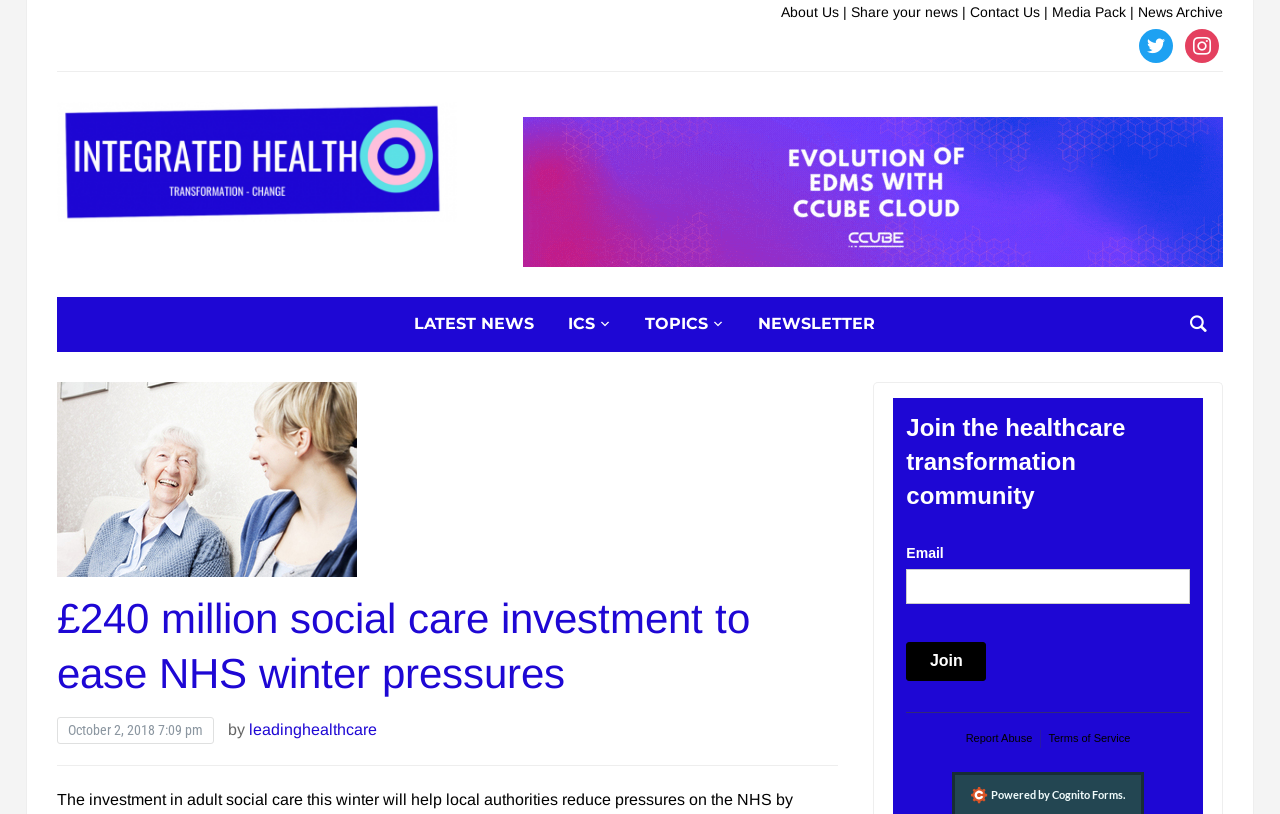Describe all the key features of the webpage in detail.

The webpage is about Integrated Healthcare, with a focus on a £240 million social care investment to ease NHS winter pressures. At the top, there are several links to different sections of the website, including "About Us", "Share your news", "Contact Us", "Media Pack", and "News Archive". These links are positioned horizontally, with "About Us" on the left and "News Archive" on the right. 

Below these links, there are social media links to Twitter and Instagram, positioned on the right side of the page. On the left side, there is a link to "Integrated Healthcare" with an accompanying image. 

In the middle of the page, there is a search button and a horizontal menu with links to "LATEST NEWS", "ICS", "TOPICS", and "NEWSLETTER". 

The main content of the page is an article about the £240 million social care investment, with a heading that matches the title of the webpage. The article is accompanied by an image related to carer engagement. The article's metadata, including the date and time of publication, "October 2, 2018 7:09 pm", and the author, "leadinghealthcare", are displayed below the heading.